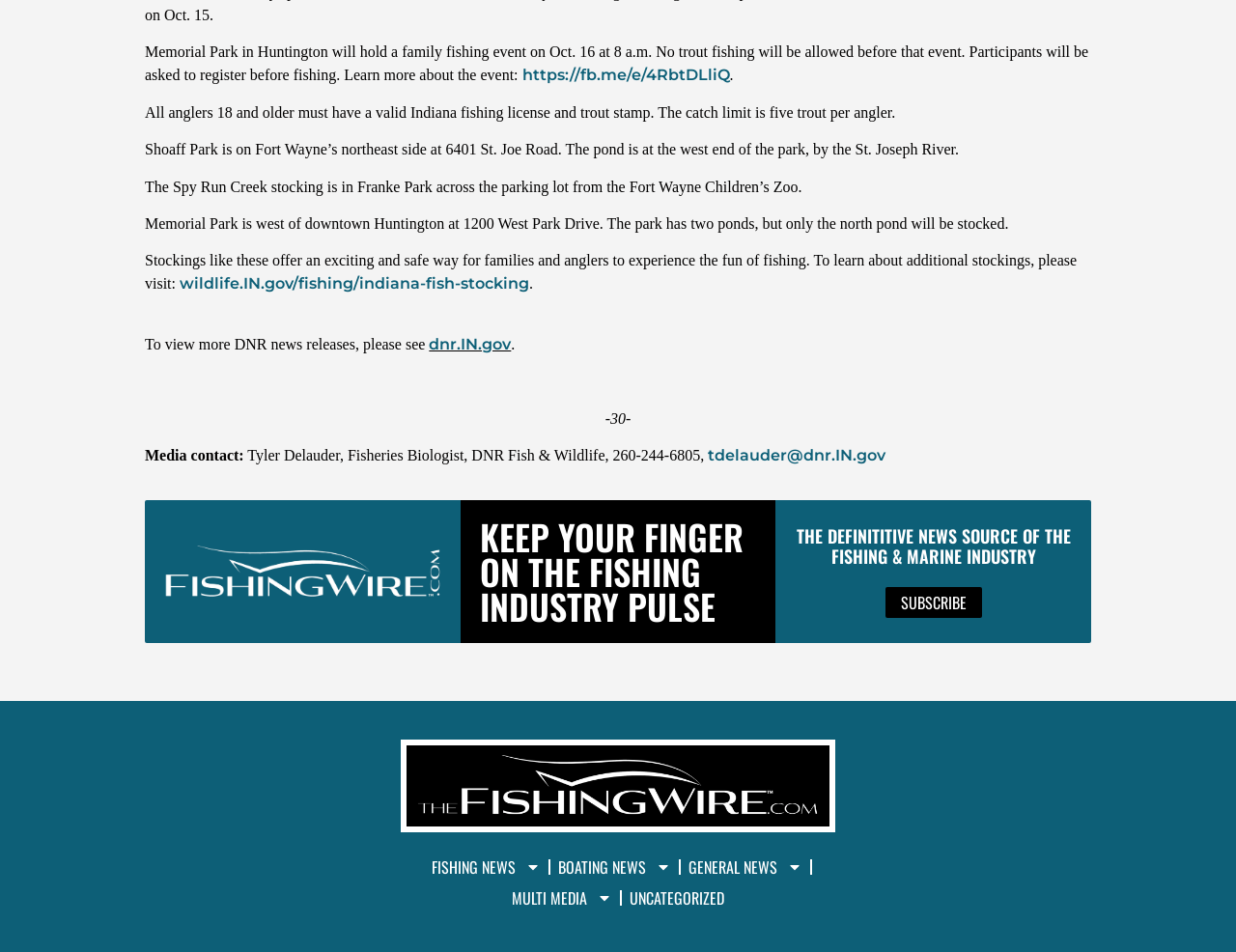From the webpage screenshot, predict the bounding box of the UI element that matches this description: "aria-label="Lukk"".

None